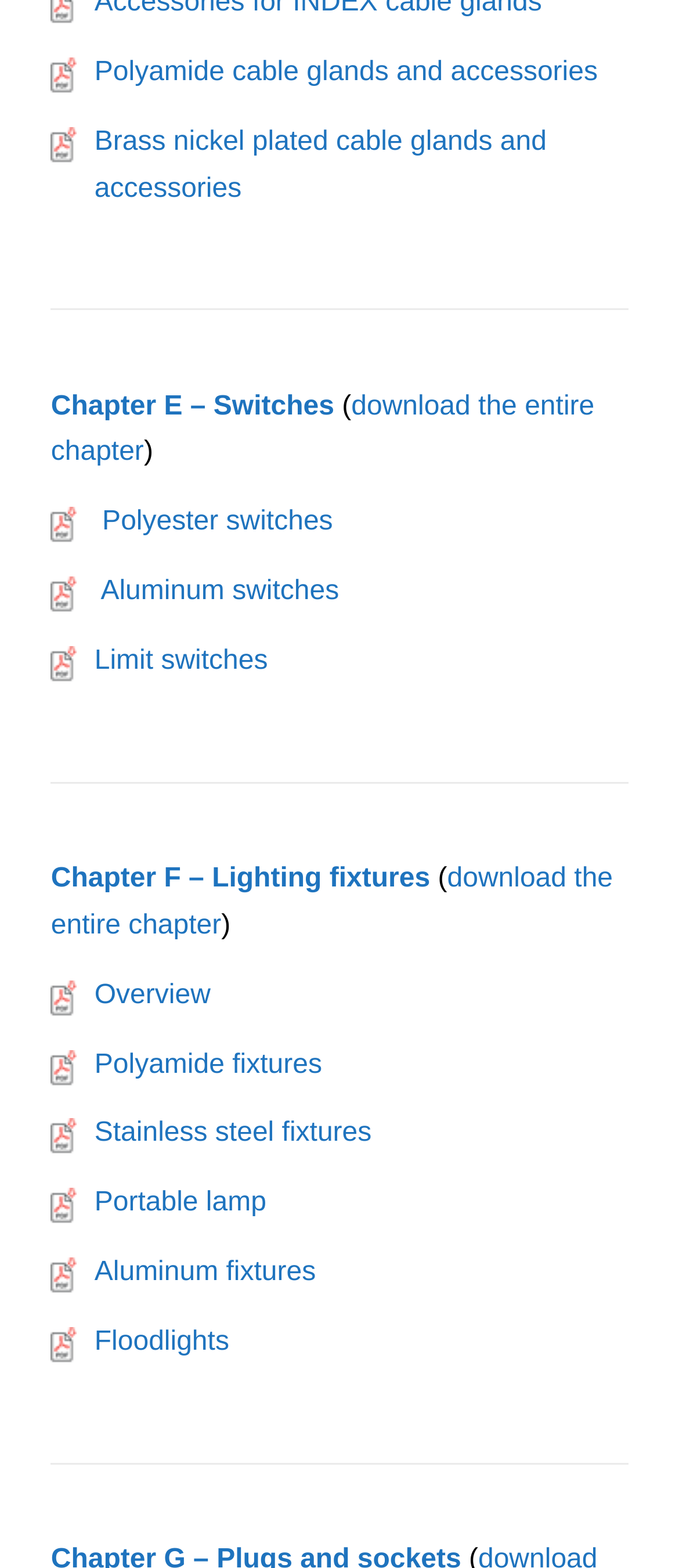Identify the bounding box coordinates for the element that needs to be clicked to fulfill this instruction: "download the entire chapter". Provide the coordinates in the format of four float numbers between 0 and 1: [left, top, right, bottom].

[0.075, 0.25, 0.875, 0.298]